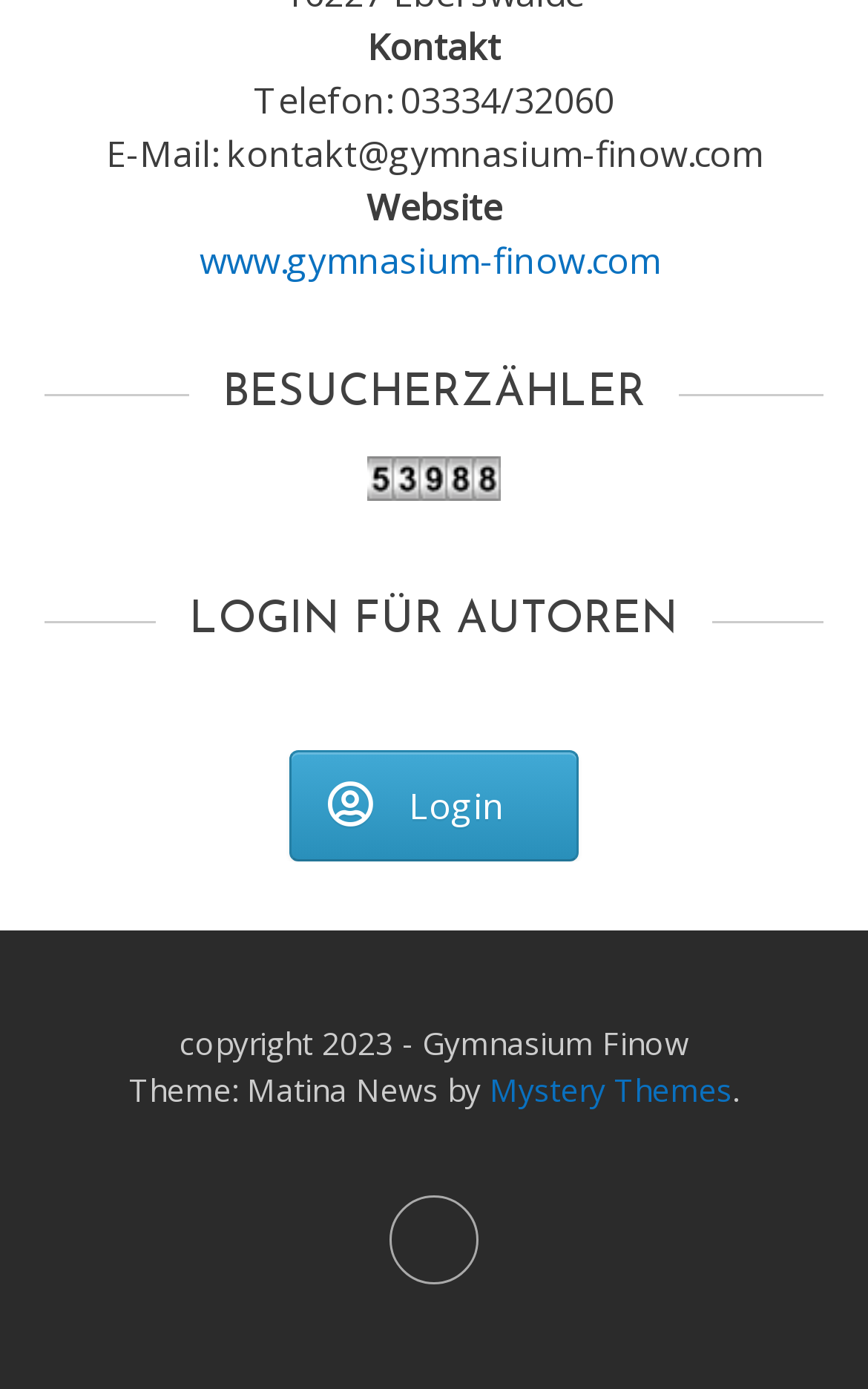What is the theme of the website?
Based on the image, respond with a single word or phrase.

Matina News